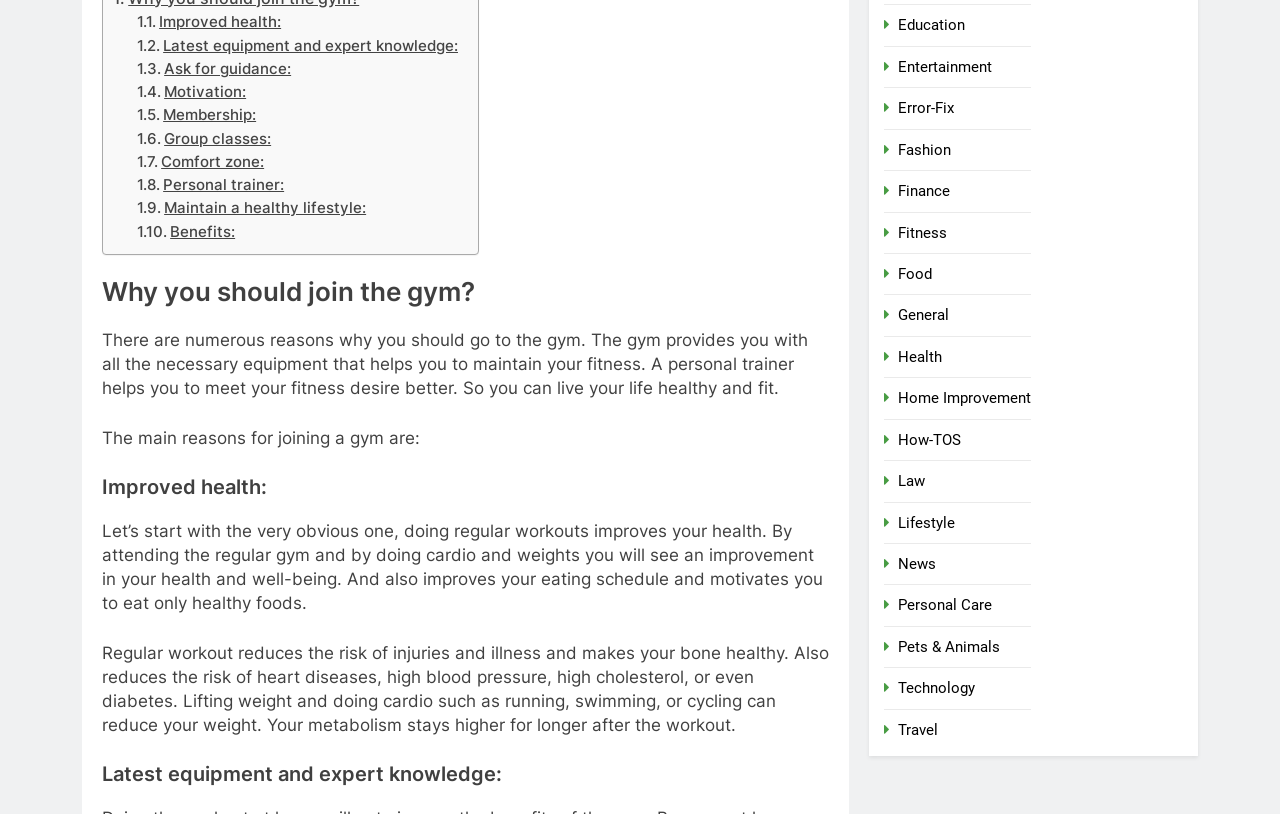What are the benefits of joining a gym?
Using the details from the image, give an elaborate explanation to answer the question.

The webpage lists several benefits of joining a gym, including improved health, latest equipment and expert knowledge, motivation, membership, group classes, comfort zone, personal trainer, and maintaining a healthy lifestyle.